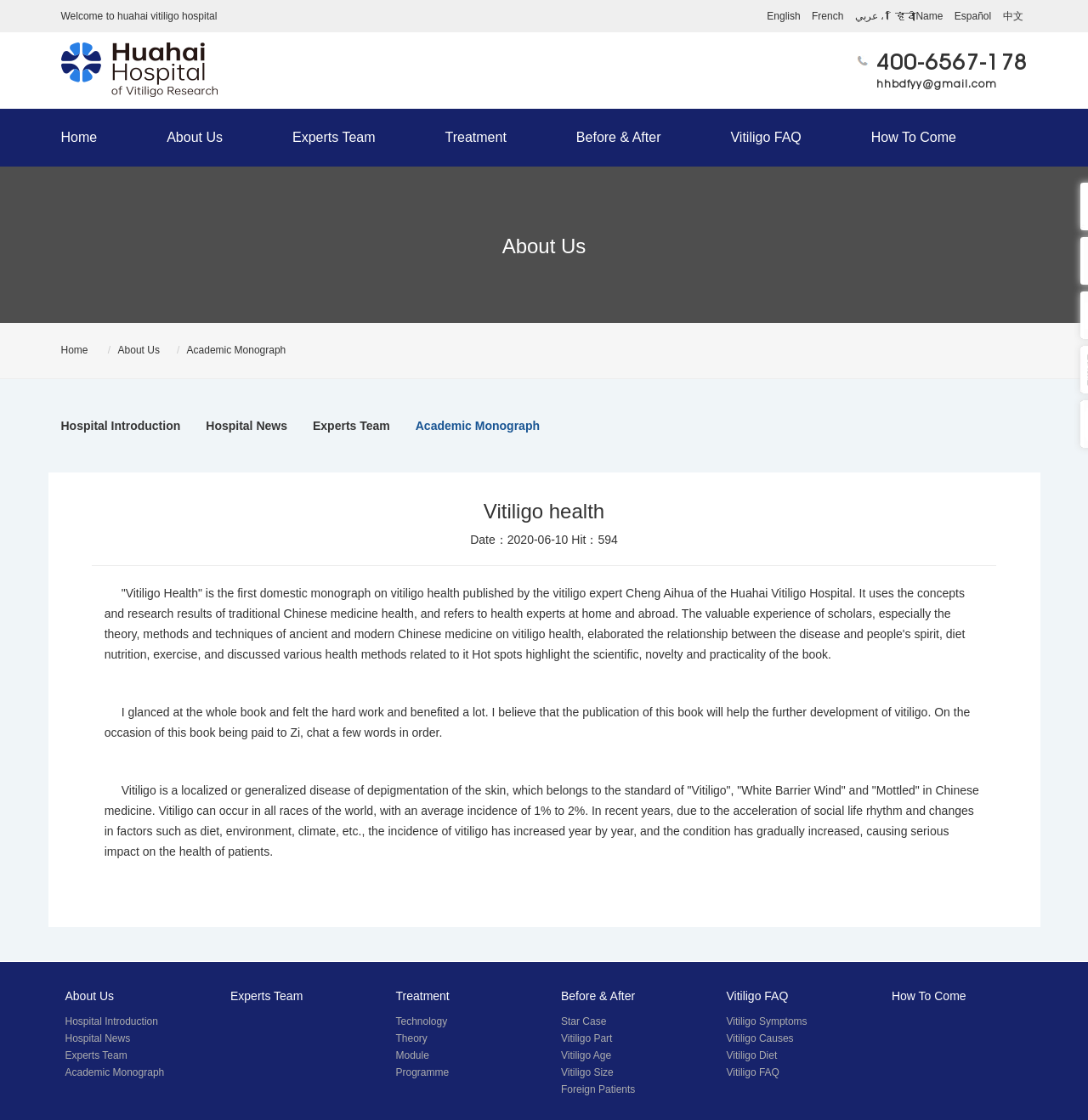Return the bounding box coordinates of the UI element that corresponds to this description: "Star Case". The coordinates must be given as four float numbers in the range of 0 and 1, [left, top, right, bottom].

[0.512, 0.904, 0.64, 0.92]